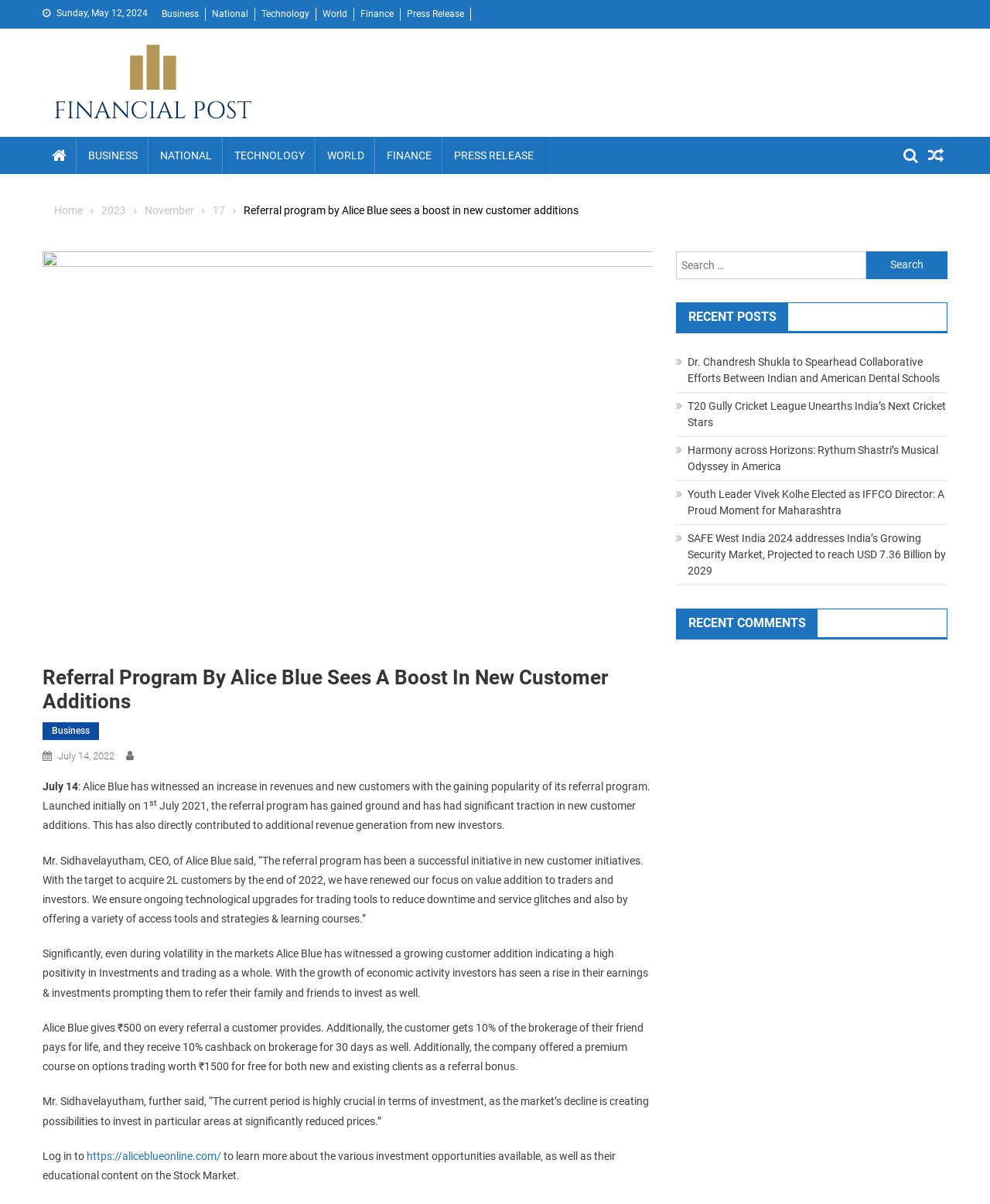What is the name of the company mentioned in the article?
Please answer the question with a detailed response using the information from the screenshot.

I found the name of the company mentioned in the article by reading the main heading of the article, which starts with 'Referral program by Alice Blue...'.